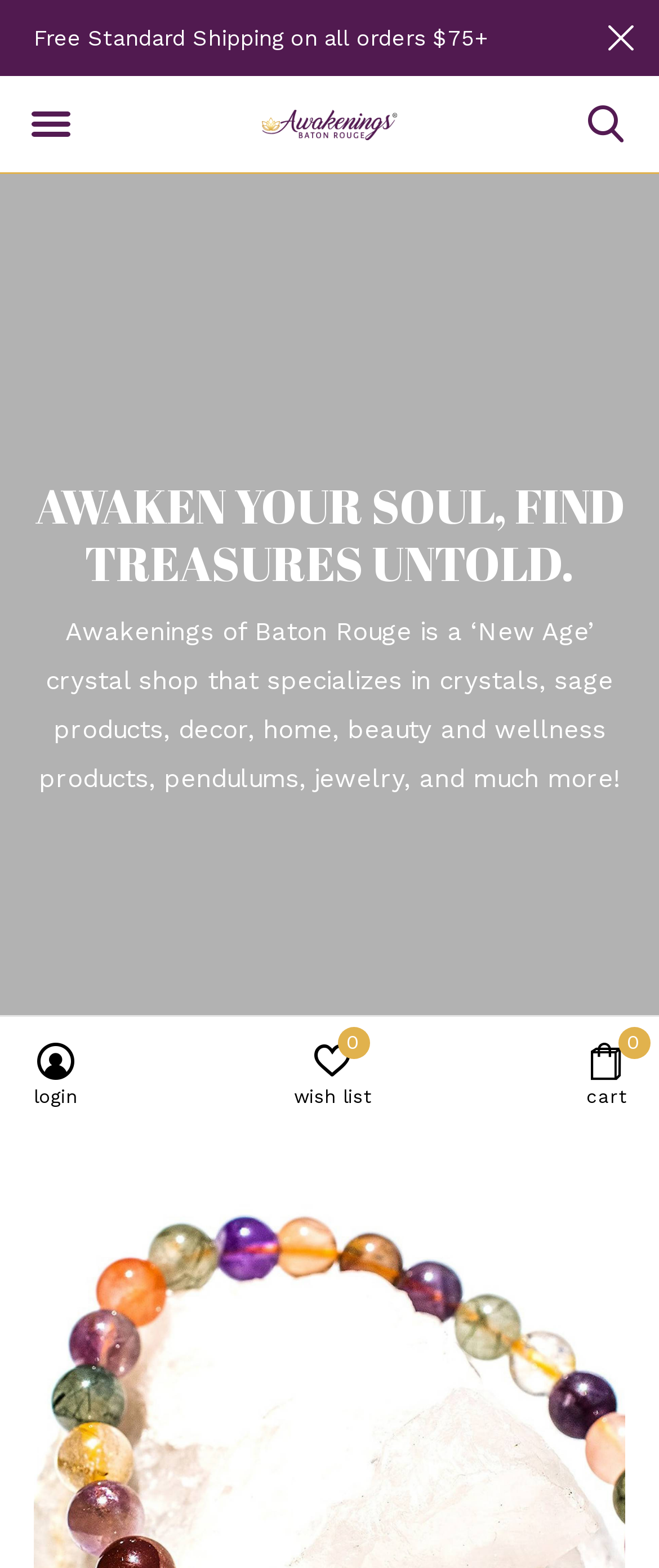What type of products does the store specialize in?
Please provide a single word or phrase as your answer based on the screenshot.

Crystals, sage products, decor, home, beauty and wellness products, pendulums, jewelry